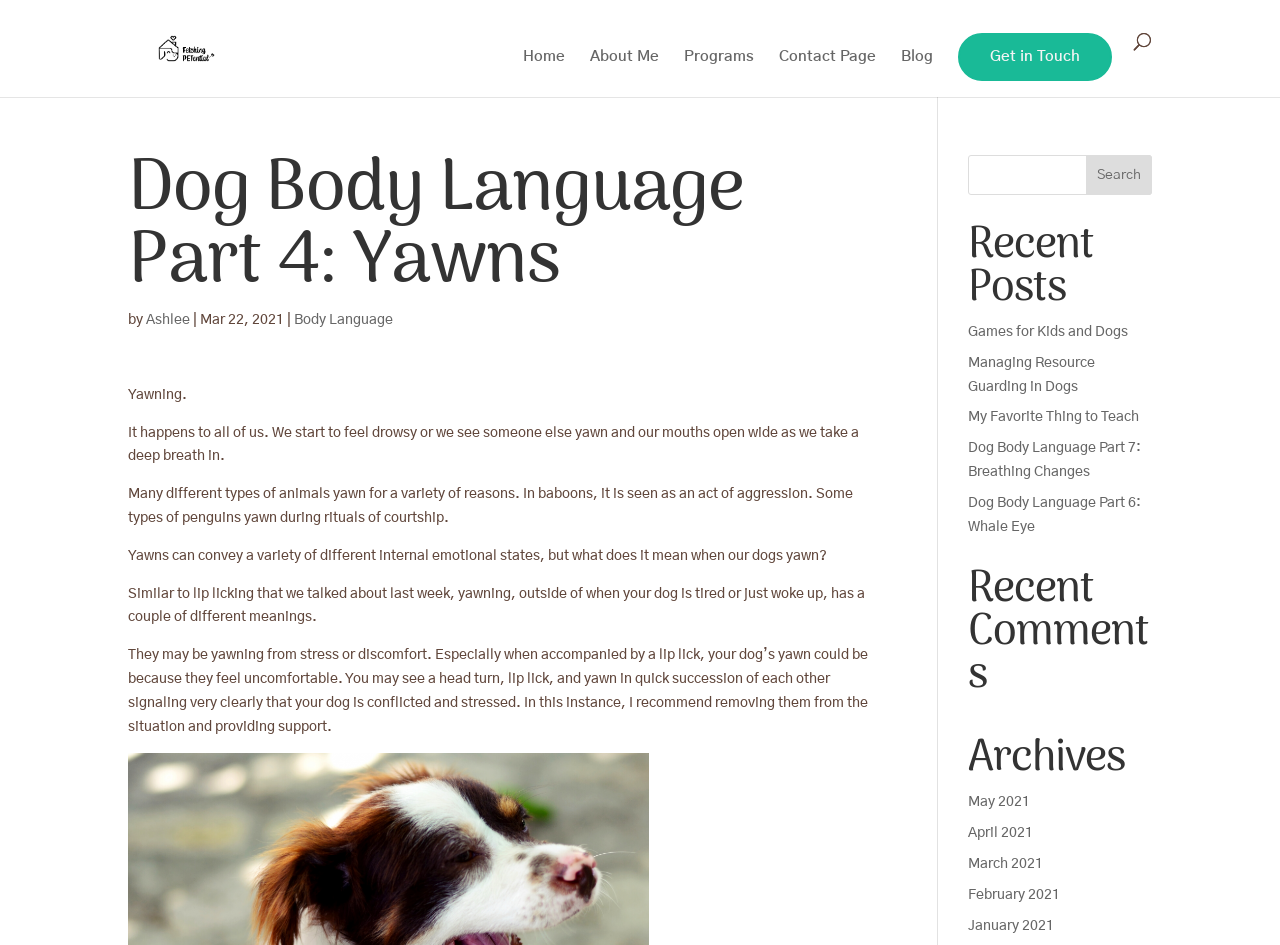Specify the bounding box coordinates of the element's area that should be clicked to execute the given instruction: "Read the recent post 'Games for Kids and Dogs'". The coordinates should be four float numbers between 0 and 1, i.e., [left, top, right, bottom].

[0.756, 0.344, 0.881, 0.359]